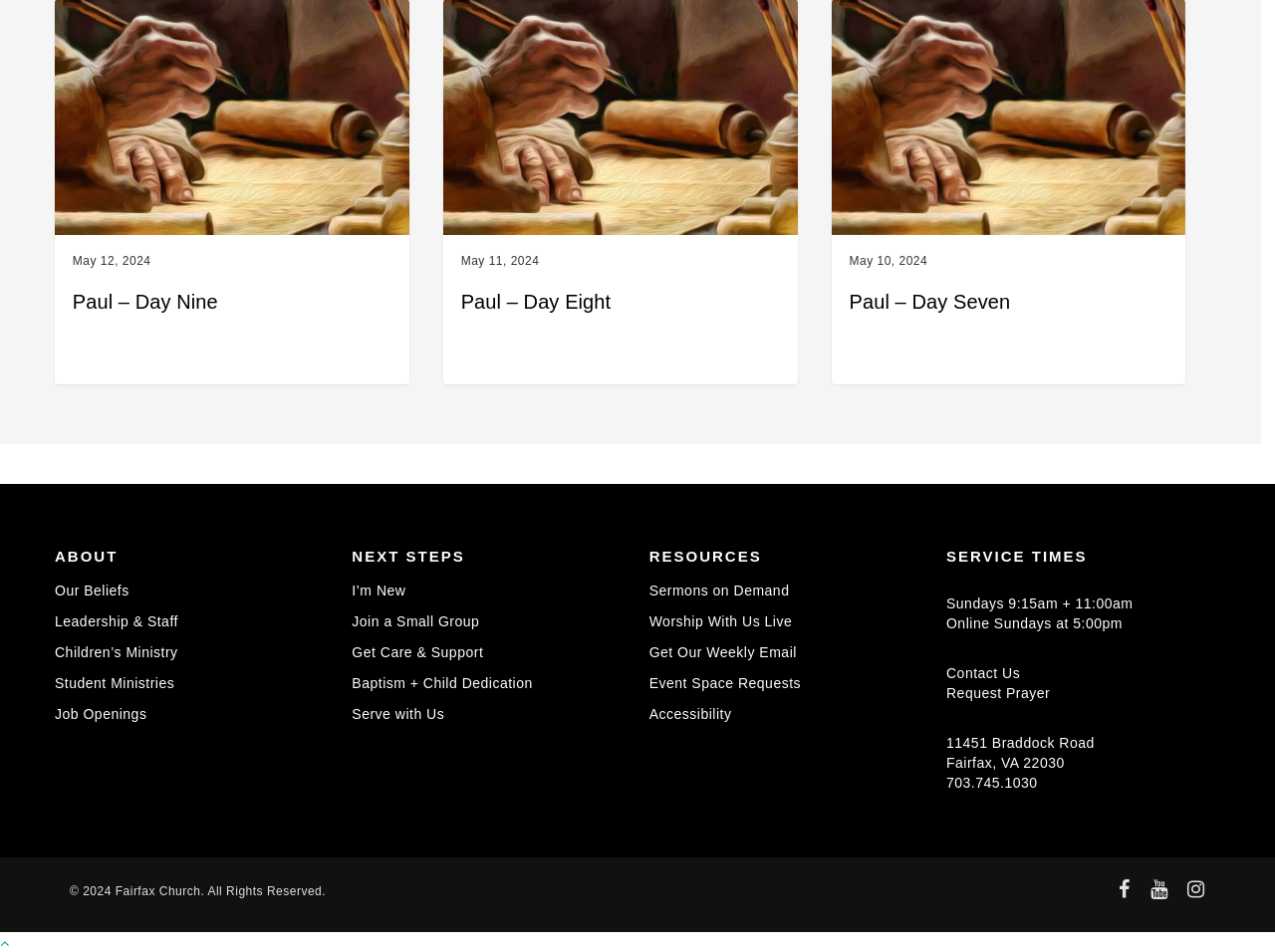Pinpoint the bounding box coordinates of the clickable element needed to complete the instruction: "Get care and support". The coordinates should be provided as four float numbers between 0 and 1: [left, top, right, bottom].

[0.276, 0.669, 0.491, 0.701]